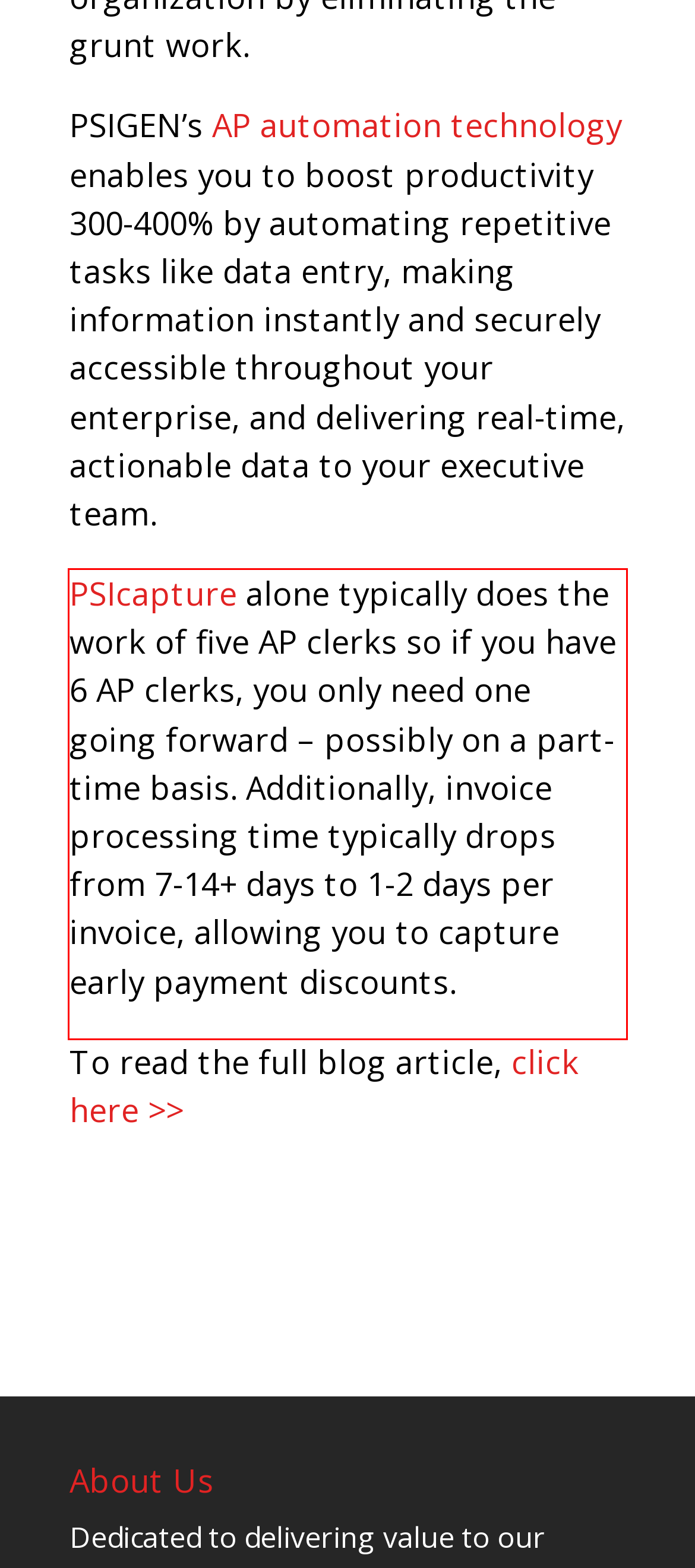There is a screenshot of a webpage with a red bounding box around a UI element. Please use OCR to extract the text within the red bounding box.

PSIcapture alone typically does the work of five AP clerks so if you have 6 AP clerks, you only need one going forward – possibly on a part-time basis. Additionally, invoice processing time typically drops from 7-14+ days to 1-2 days per invoice, allowing you to capture early payment discounts.